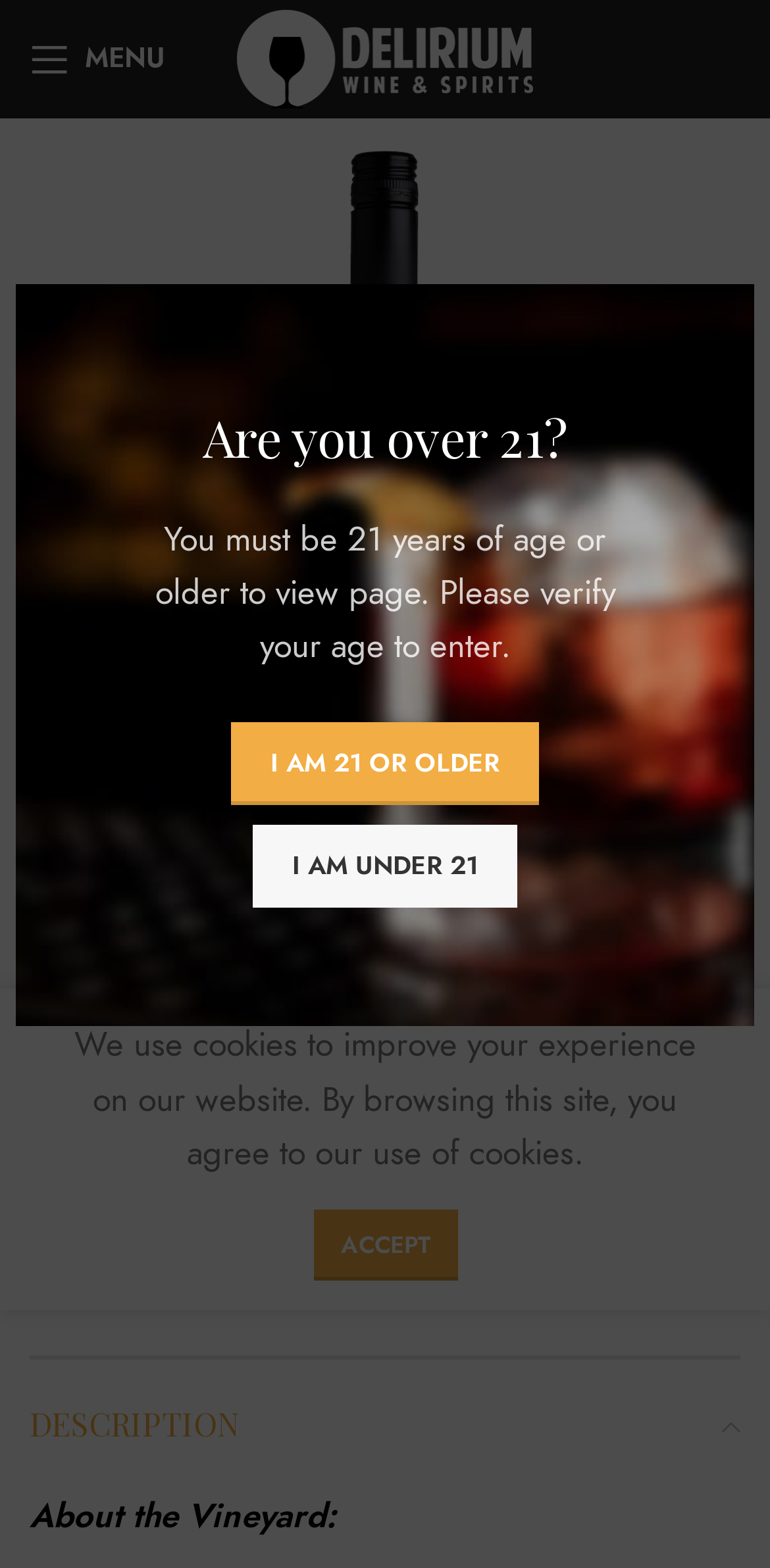Determine the bounding box coordinates for the UI element matching this description: "Wine".

[0.246, 0.769, 0.346, 0.799]